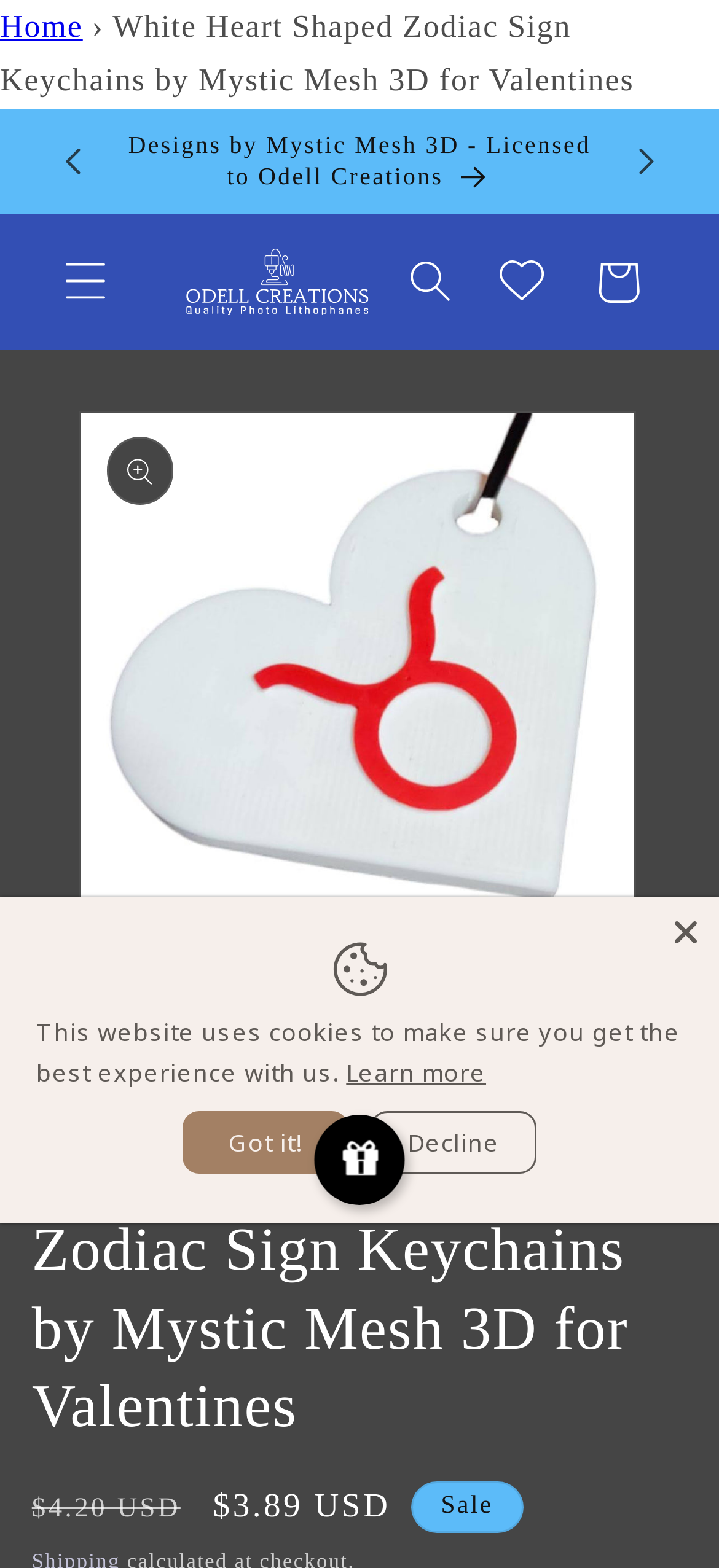Could you highlight the region that needs to be clicked to execute the instruction: "Click the 'Search' button"?

[0.534, 0.15, 0.664, 0.209]